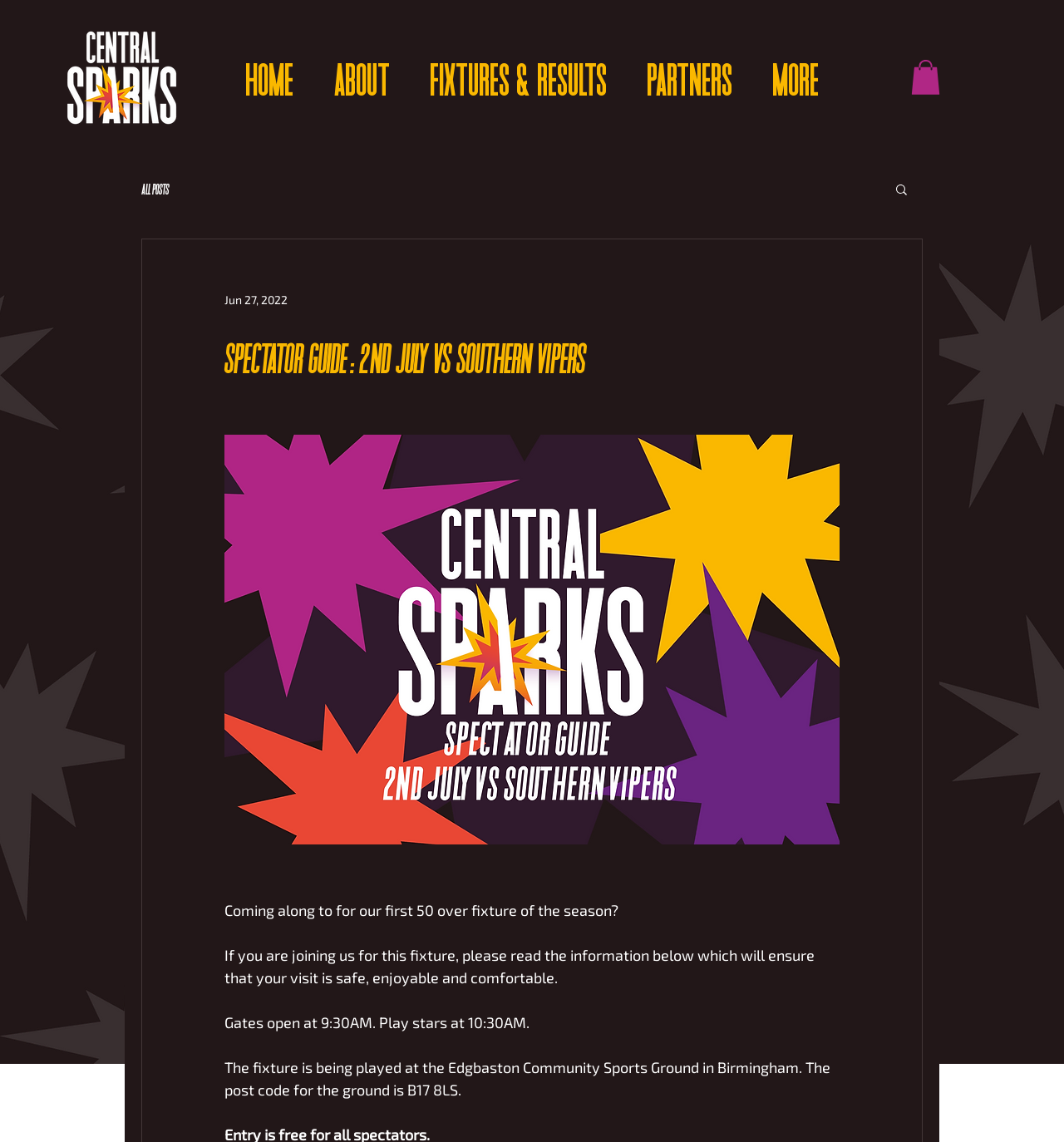Please identify the bounding box coordinates of the clickable area that will fulfill the following instruction: "Read more about the SPECTATOR GUIDE". The coordinates should be in the format of four float numbers between 0 and 1, i.e., [left, top, right, bottom].

[0.211, 0.29, 0.789, 0.334]